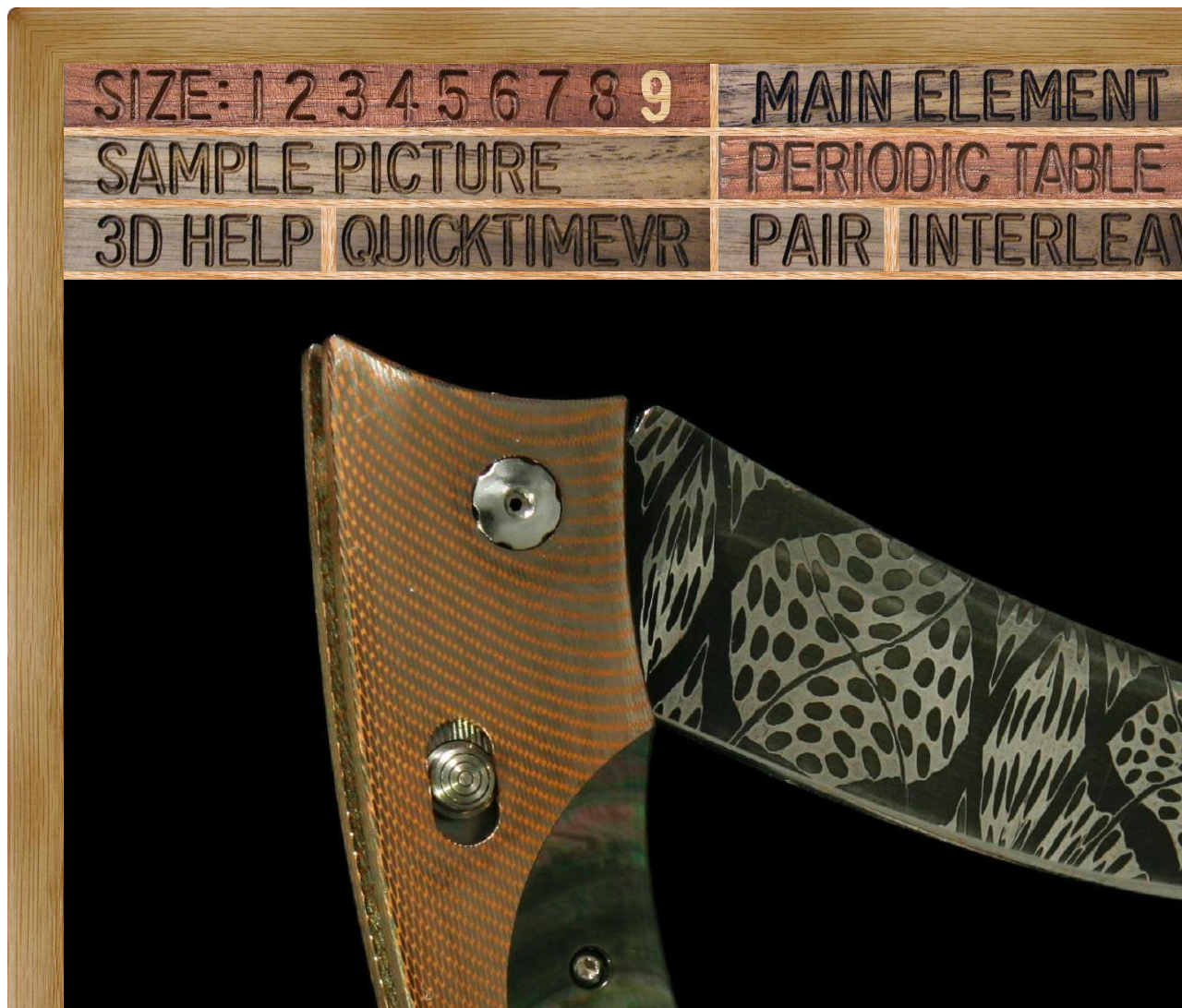How many rows are in the table?
Please answer the question with a single word or phrase, referencing the image.

3